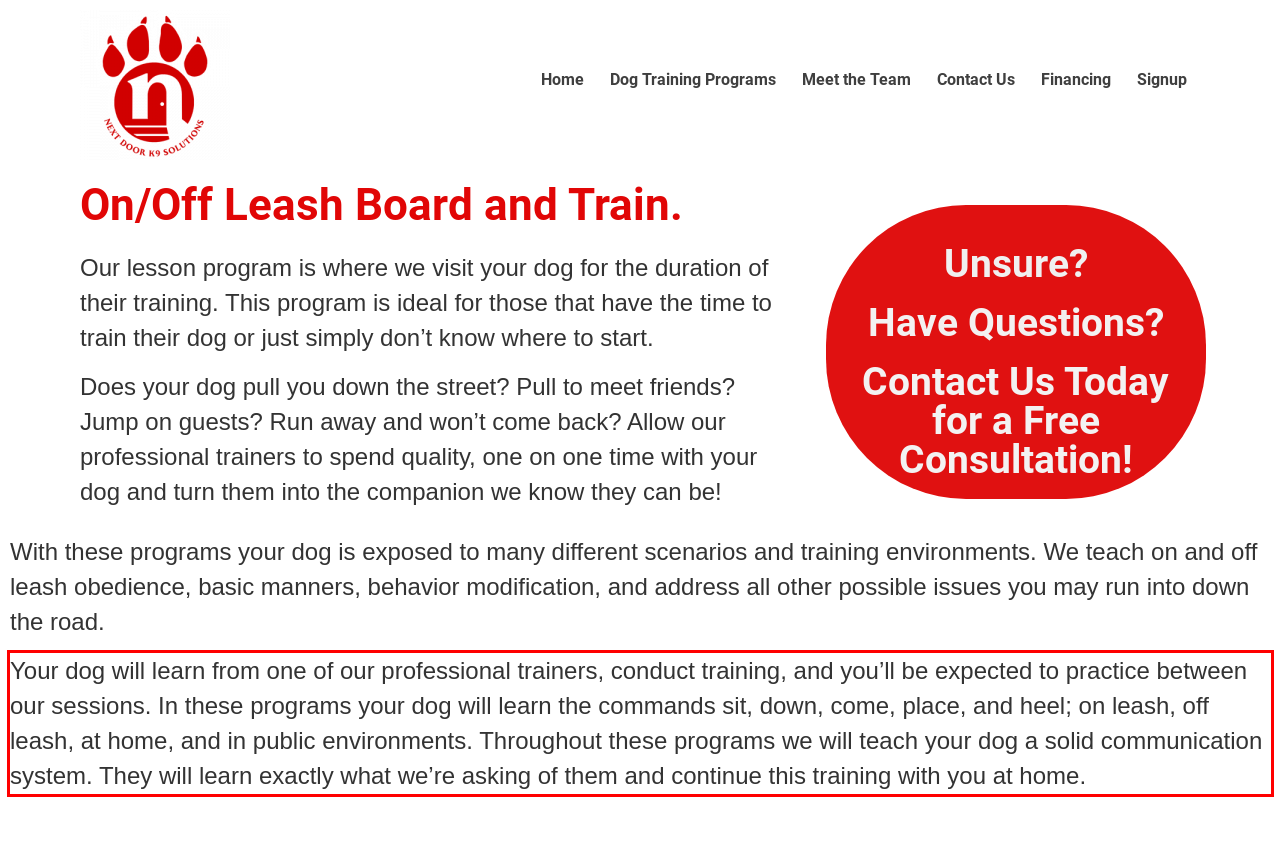Inspect the webpage screenshot that has a red bounding box and use OCR technology to read and display the text inside the red bounding box.

Your dog will learn from one of our professional trainers, conduct training, and you’ll be expected to practice between our sessions. In these programs your dog will learn the commands sit, down, come, place, and heel; on leash, off leash, at home, and in public environments. Throughout these programs we will teach your dog a solid communication system. They will learn exactly what we’re asking of them and continue this training with you at home.